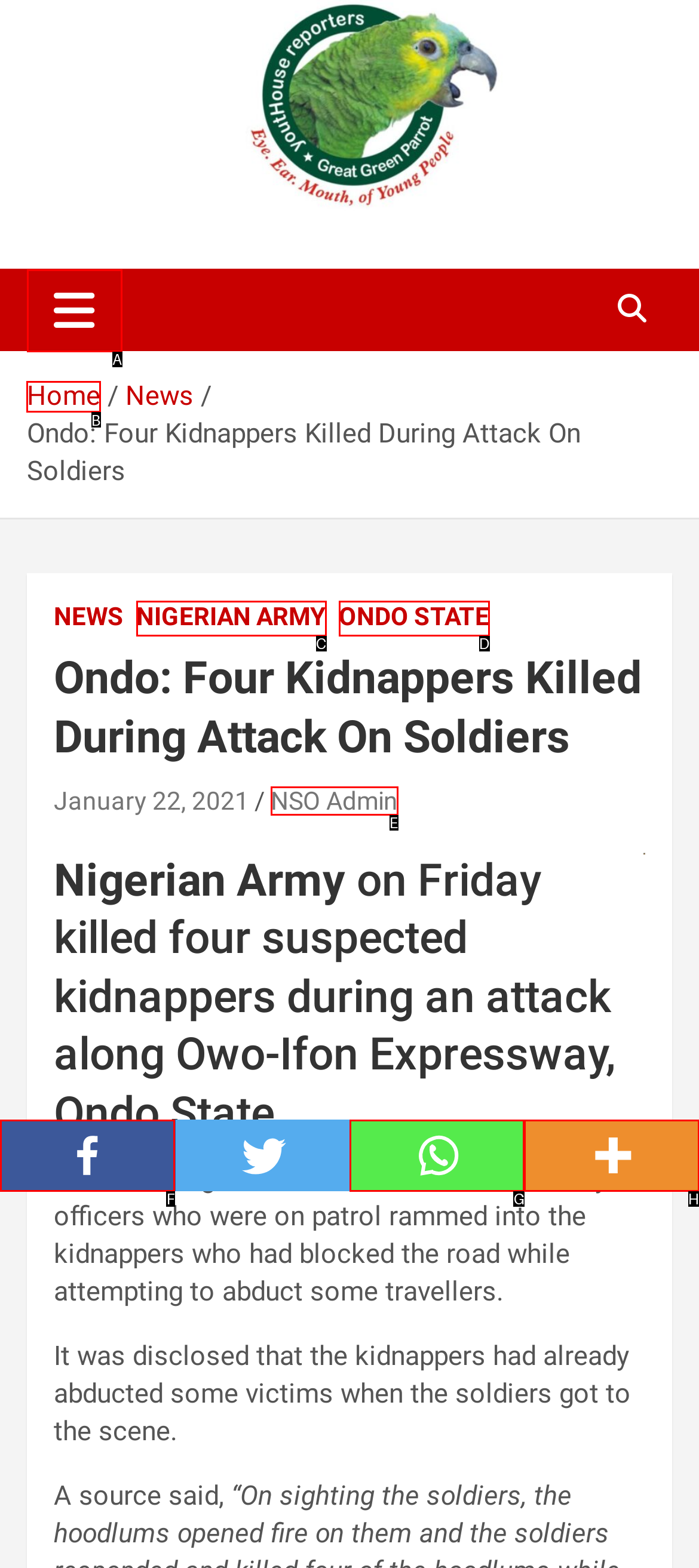Identify the correct HTML element to click for the task: Go to 'Home' page. Provide the letter of your choice.

B